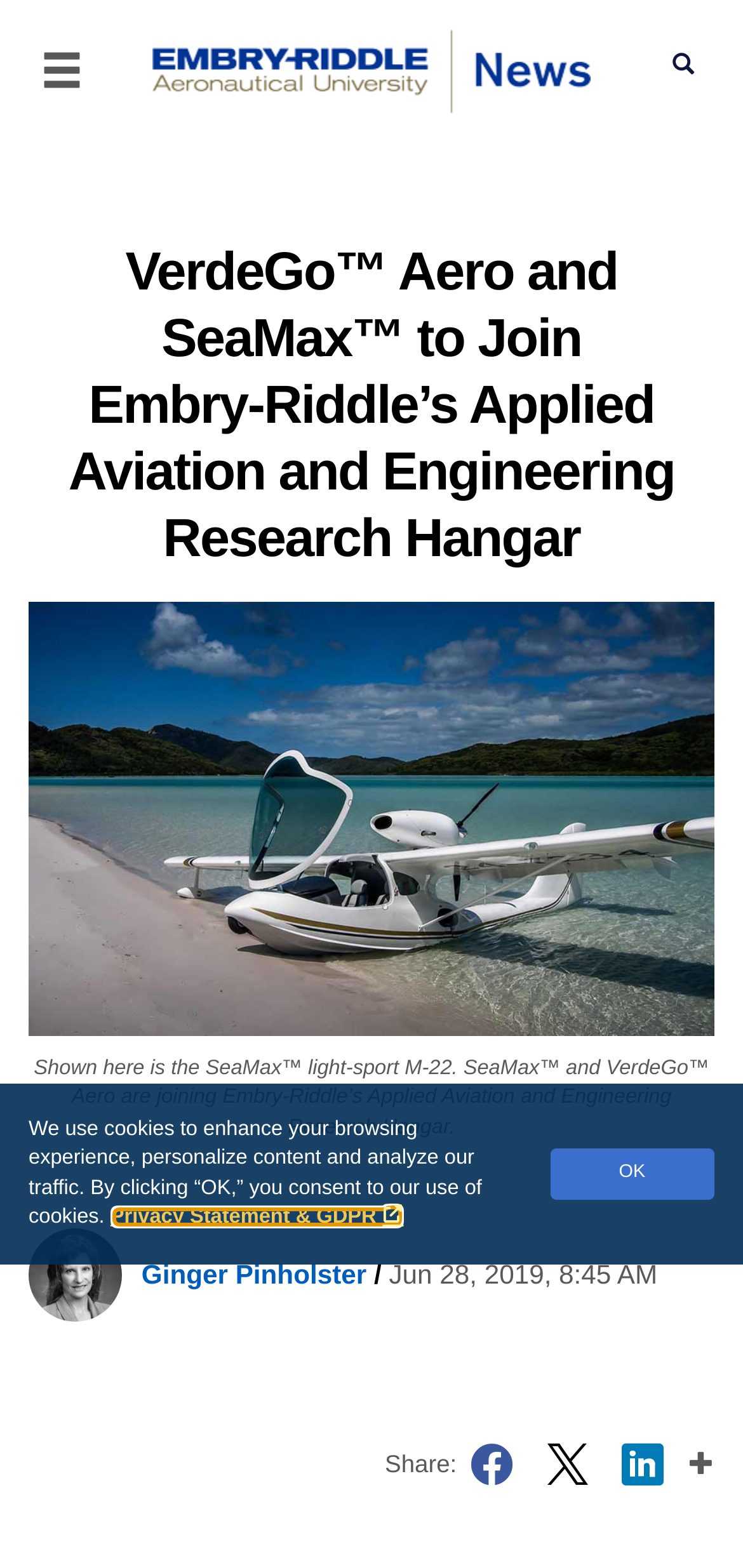Based on the provided description, "Privacy Statement & GDPR", find the bounding box of the corresponding UI element in the screenshot.

[0.149, 0.769, 0.543, 0.784]